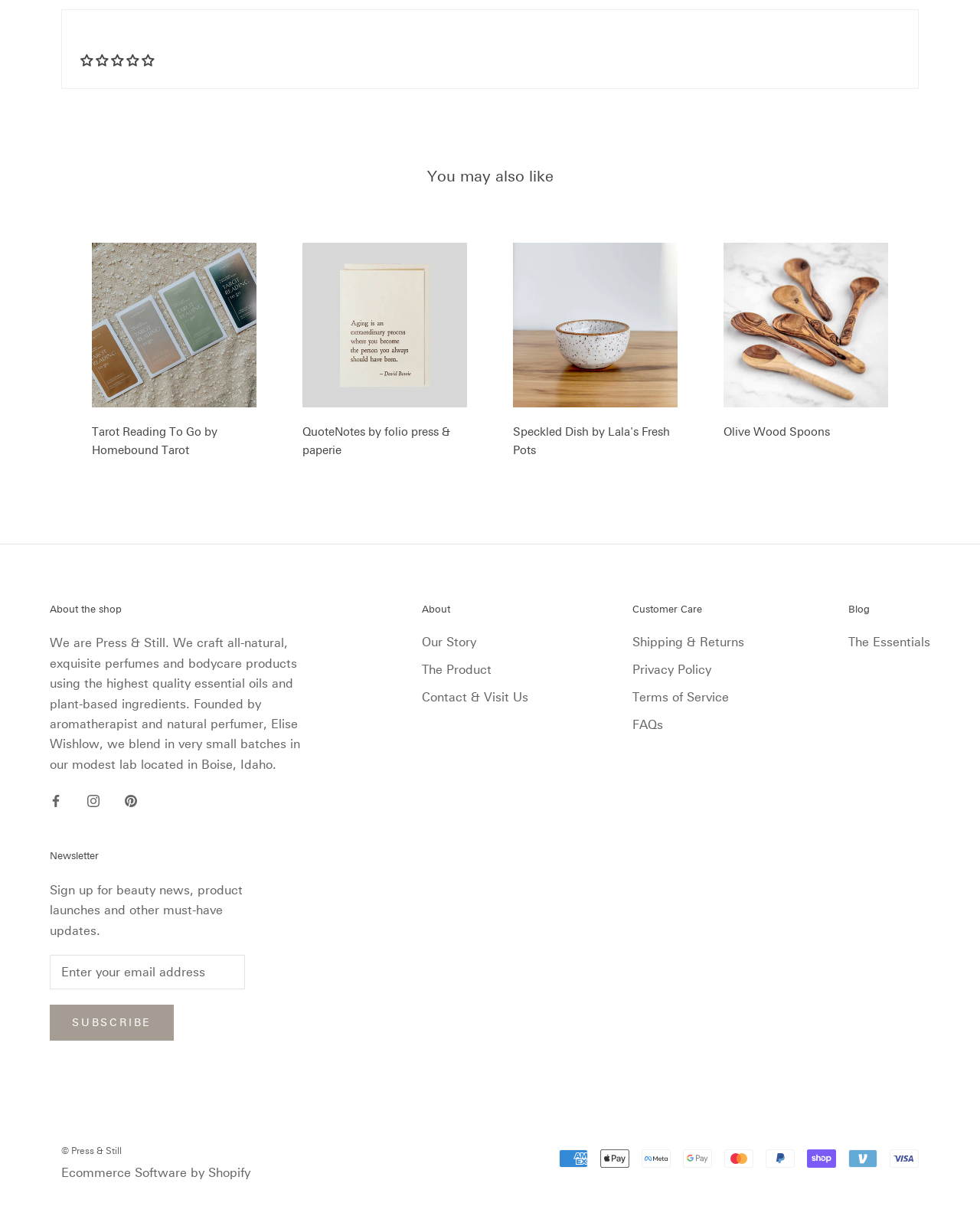How many social media links are provided?
Please answer the question as detailed as possible based on the image.

There are three social media links provided, which are Facebook, Instagram, and Pinterest. They are located in the 'About the shop' section.